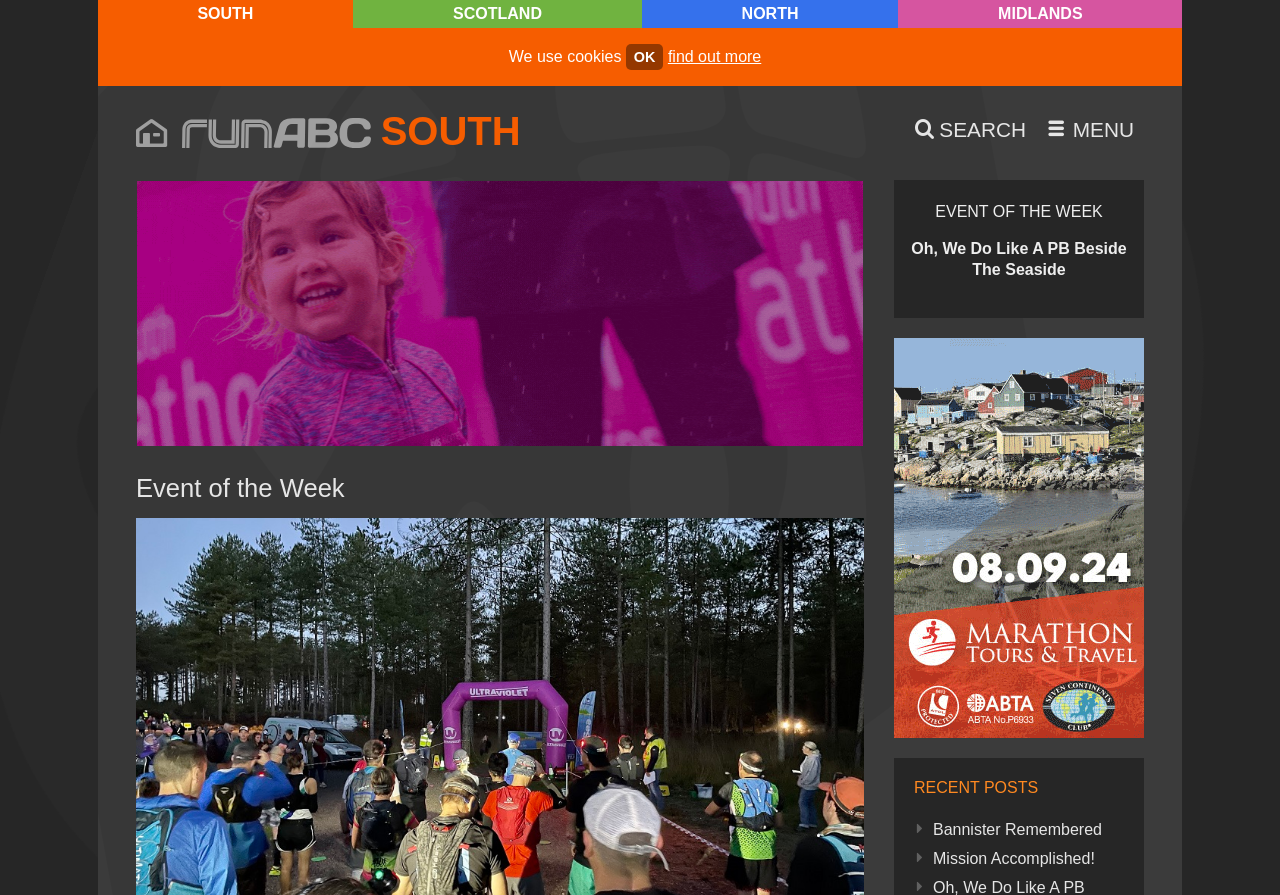What is the headline of the webpage?

Event of the Week